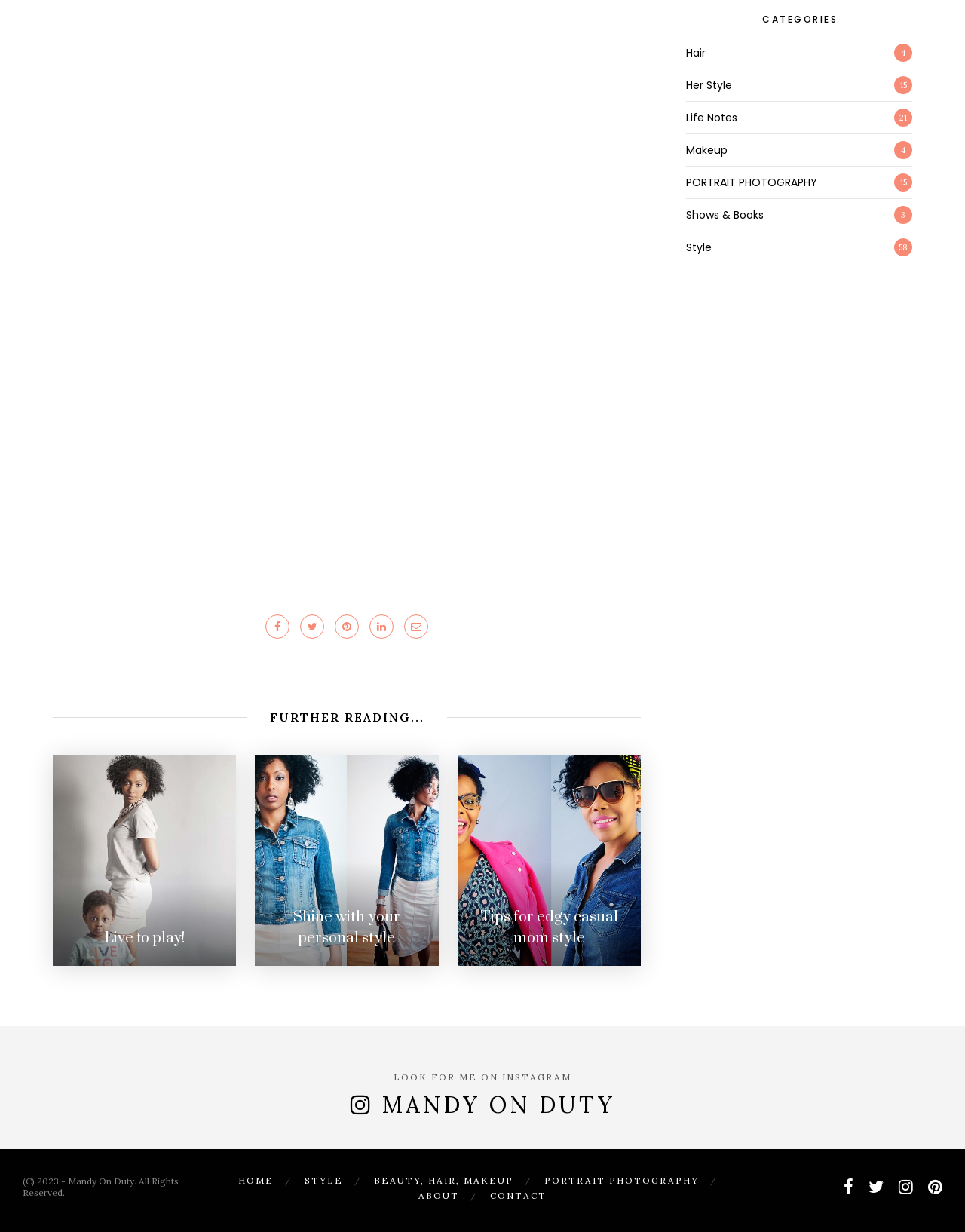Give a one-word or one-phrase response to the question: 
What are the categories listed on the webpage?

Hair, Her Style, Life Notes, etc.